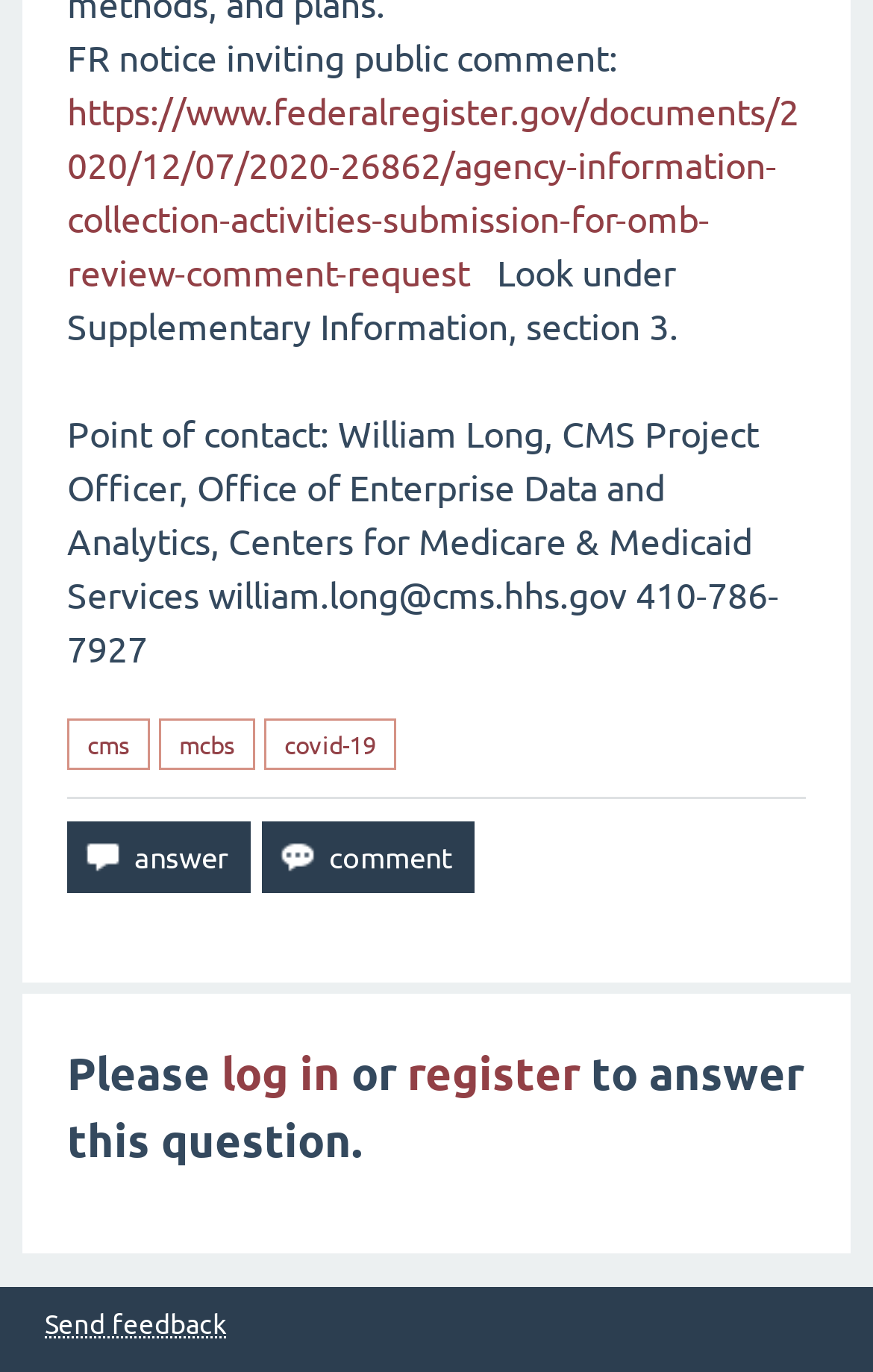Find and indicate the bounding box coordinates of the region you should select to follow the given instruction: "Click the 'log in' link".

[0.254, 0.76, 0.39, 0.802]